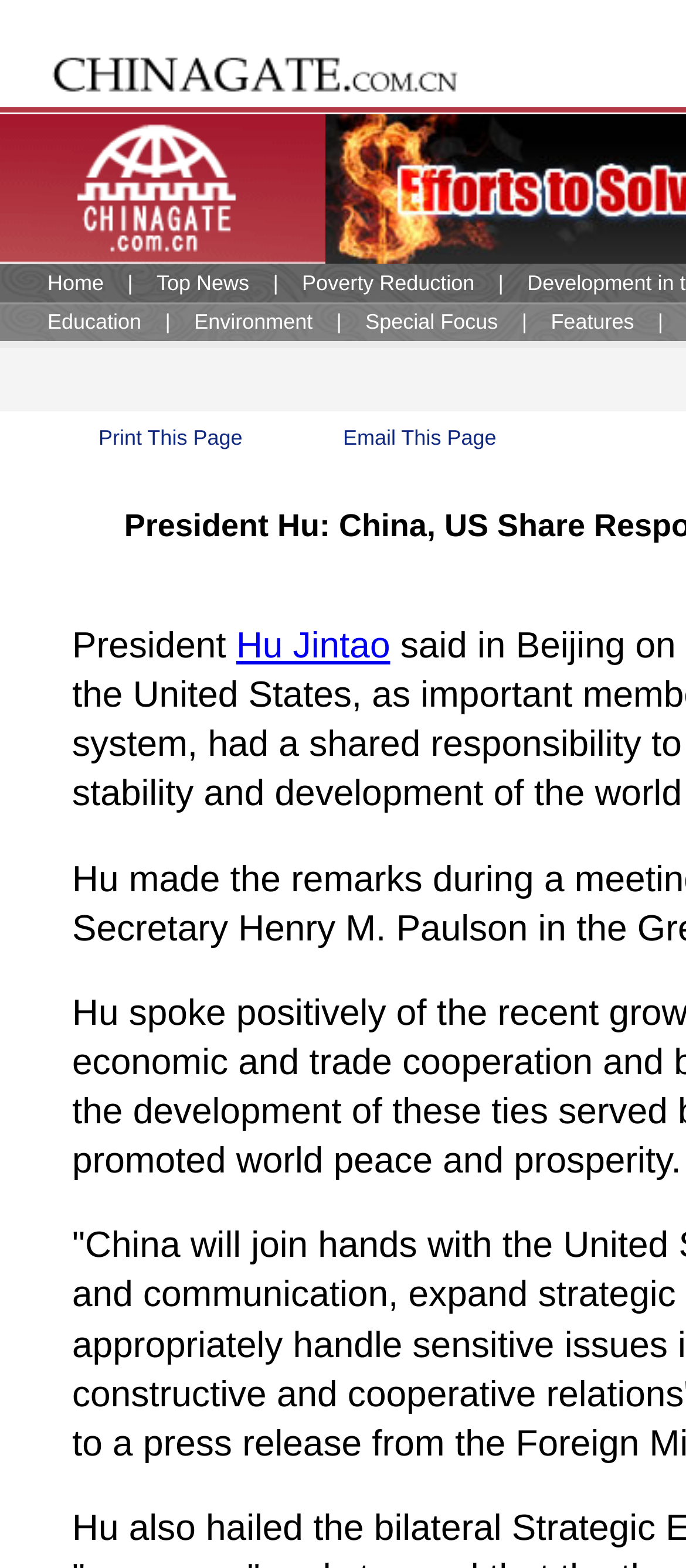Answer the following in one word or a short phrase: 
What is the layout of the top section of the page?

Table layout